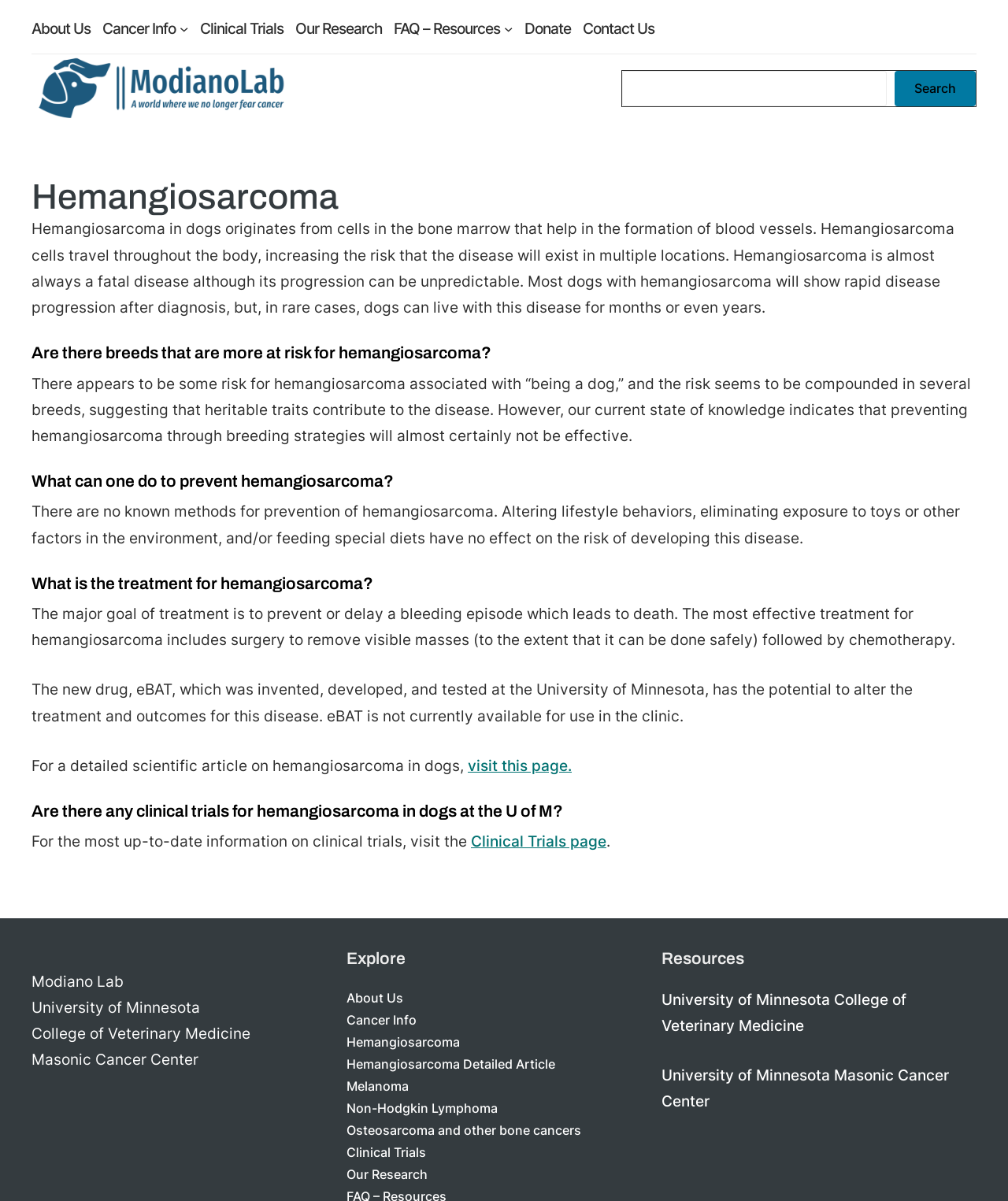What is the goal of treatment for hemangiosarcoma?
Please provide a comprehensive answer based on the details in the screenshot.

According to the webpage, the major goal of treatment for hemangiosarcoma is to prevent or delay a bleeding episode which leads to death, and this can be achieved through surgery to remove visible masses followed by chemotherapy.